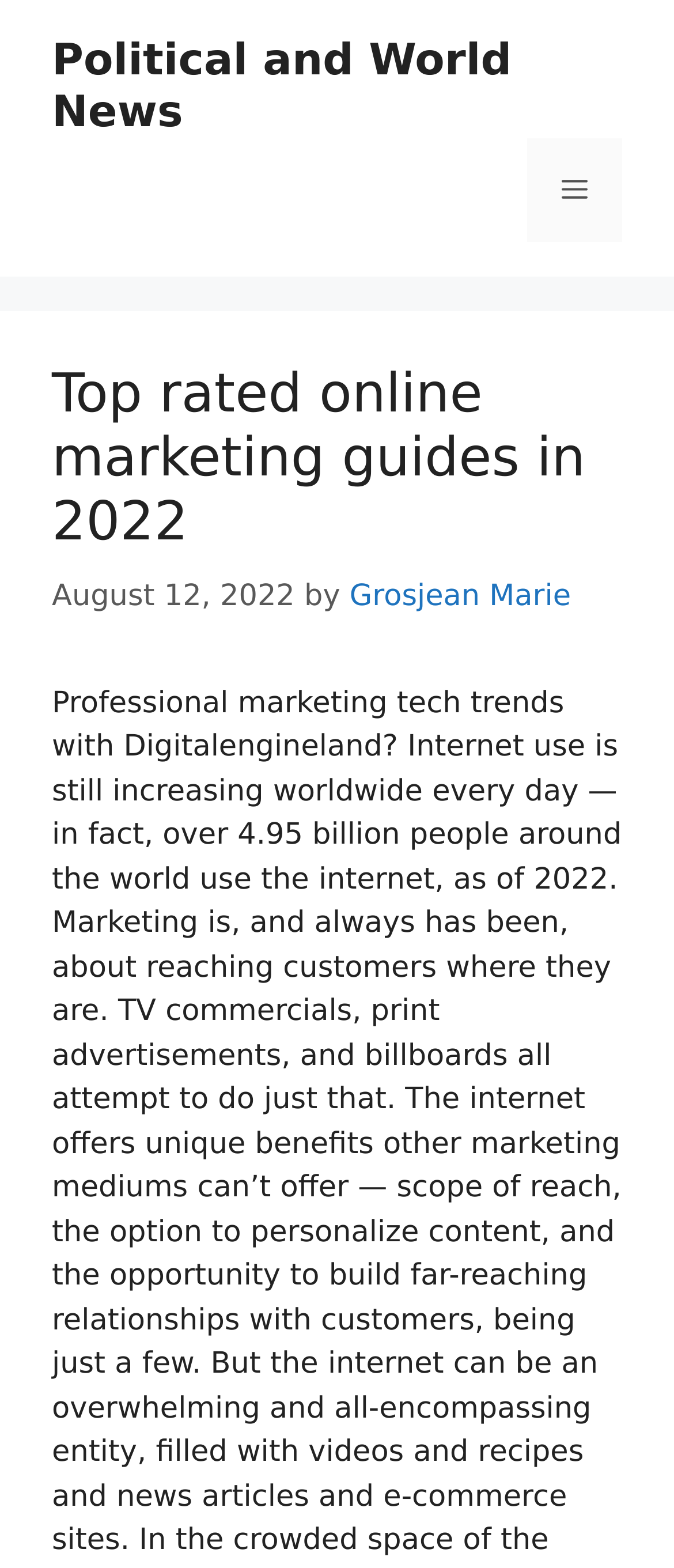Extract the bounding box coordinates of the UI element described: "Political and World News". Provide the coordinates in the format [left, top, right, bottom] with values ranging from 0 to 1.

[0.077, 0.022, 0.759, 0.087]